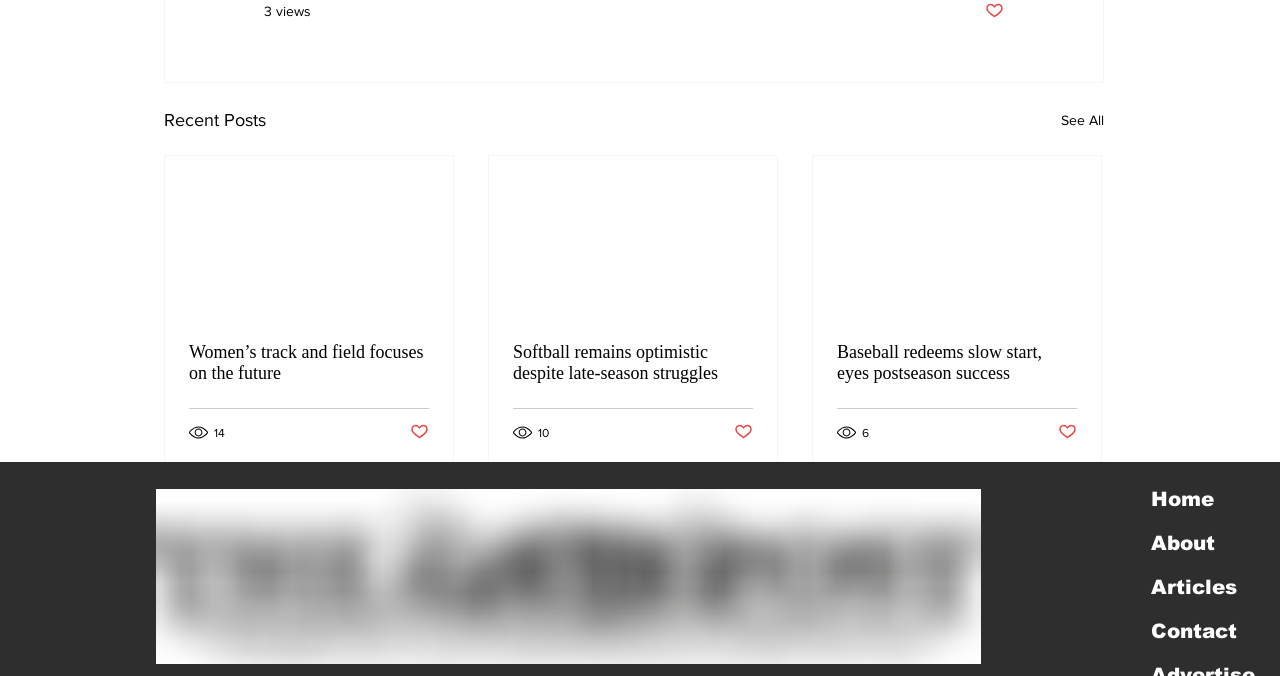Pinpoint the bounding box coordinates of the clickable element needed to complete the instruction: "Click the 'Post not marked as liked' button". The coordinates should be provided as four float numbers between 0 and 1: [left, top, right, bottom].

[0.32, 0.624, 0.335, 0.655]